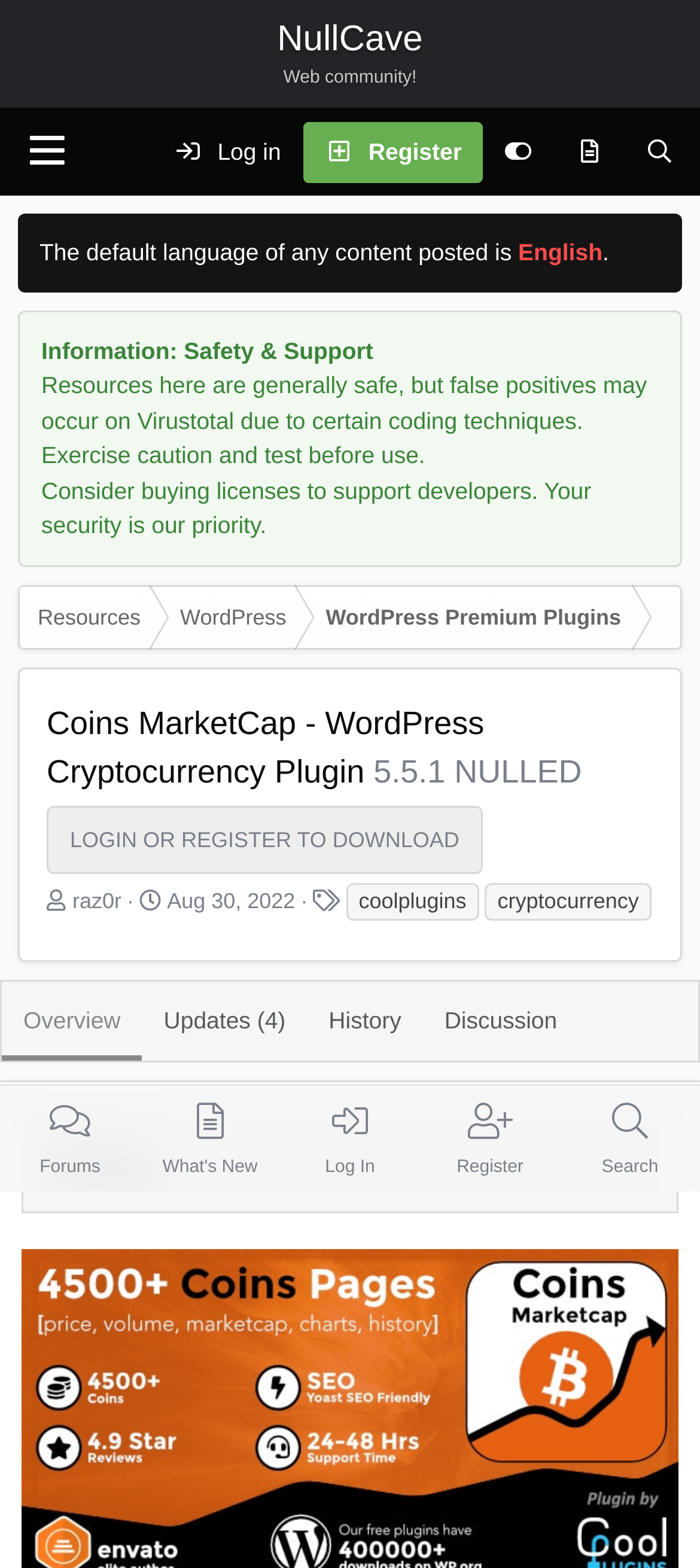Pinpoint the bounding box coordinates of the element you need to click to execute the following instruction: "Download Coins MarketCap". The bounding box should be represented by four float numbers between 0 and 1, in the format [left, top, right, bottom].

[0.067, 0.527, 0.69, 0.544]